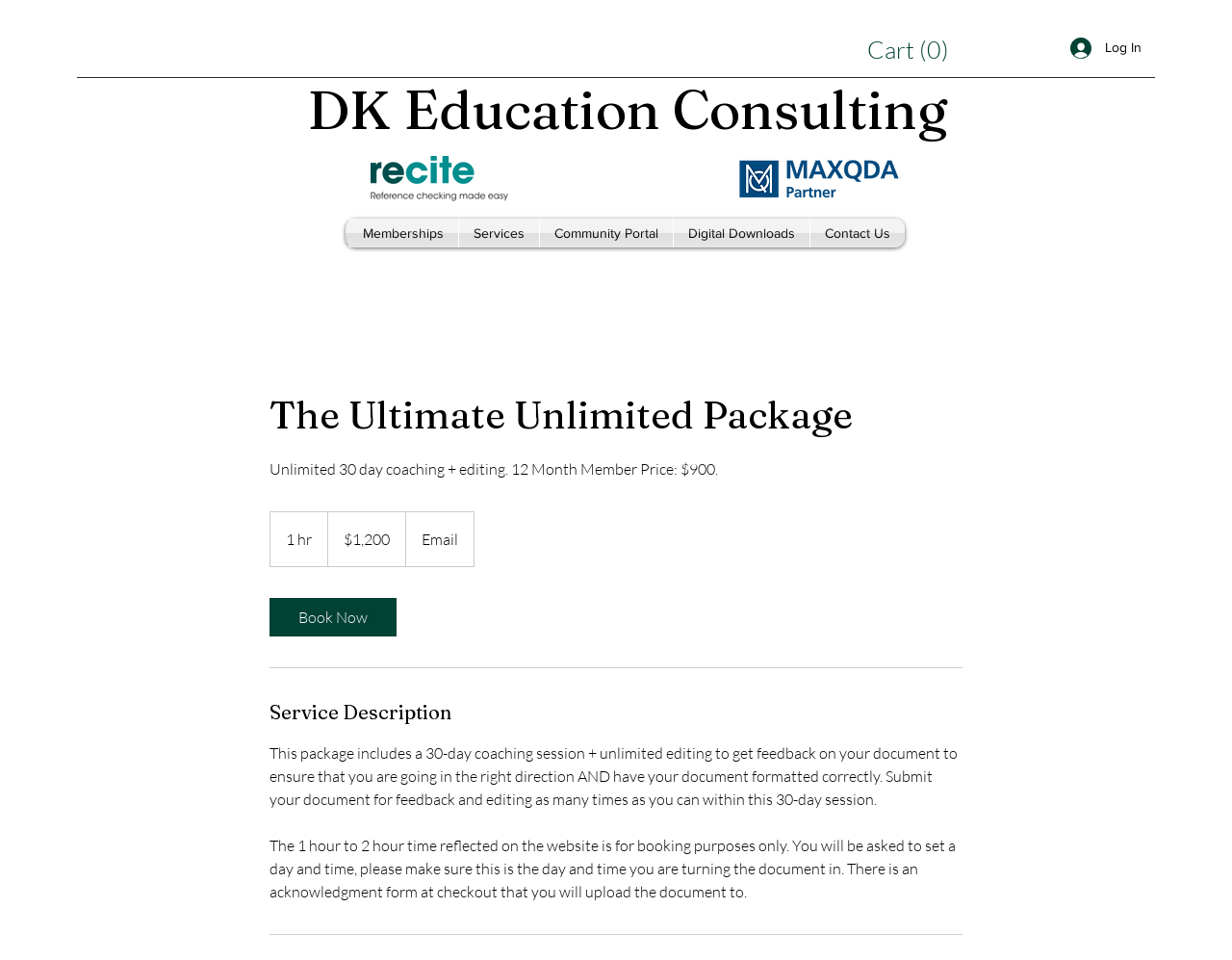Answer the question with a brief word or phrase:
What is the purpose of the acknowledgment form at checkout?

To upload the document